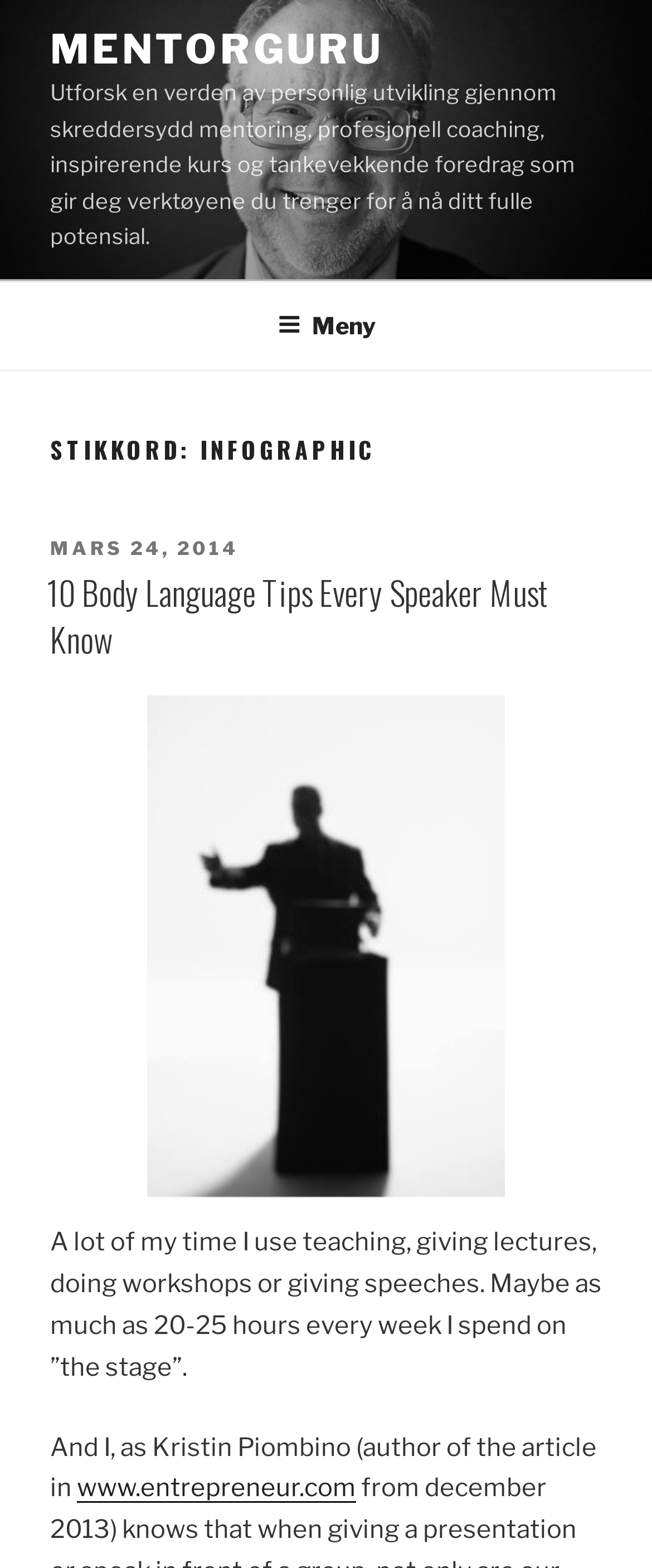Using the provided description +(928) 830-3389, find the bounding box coordinates for the UI element. Provide the coordinates in (top-left x, top-left y, bottom-right x, bottom-right y) format, ensuring all values are between 0 and 1.

None